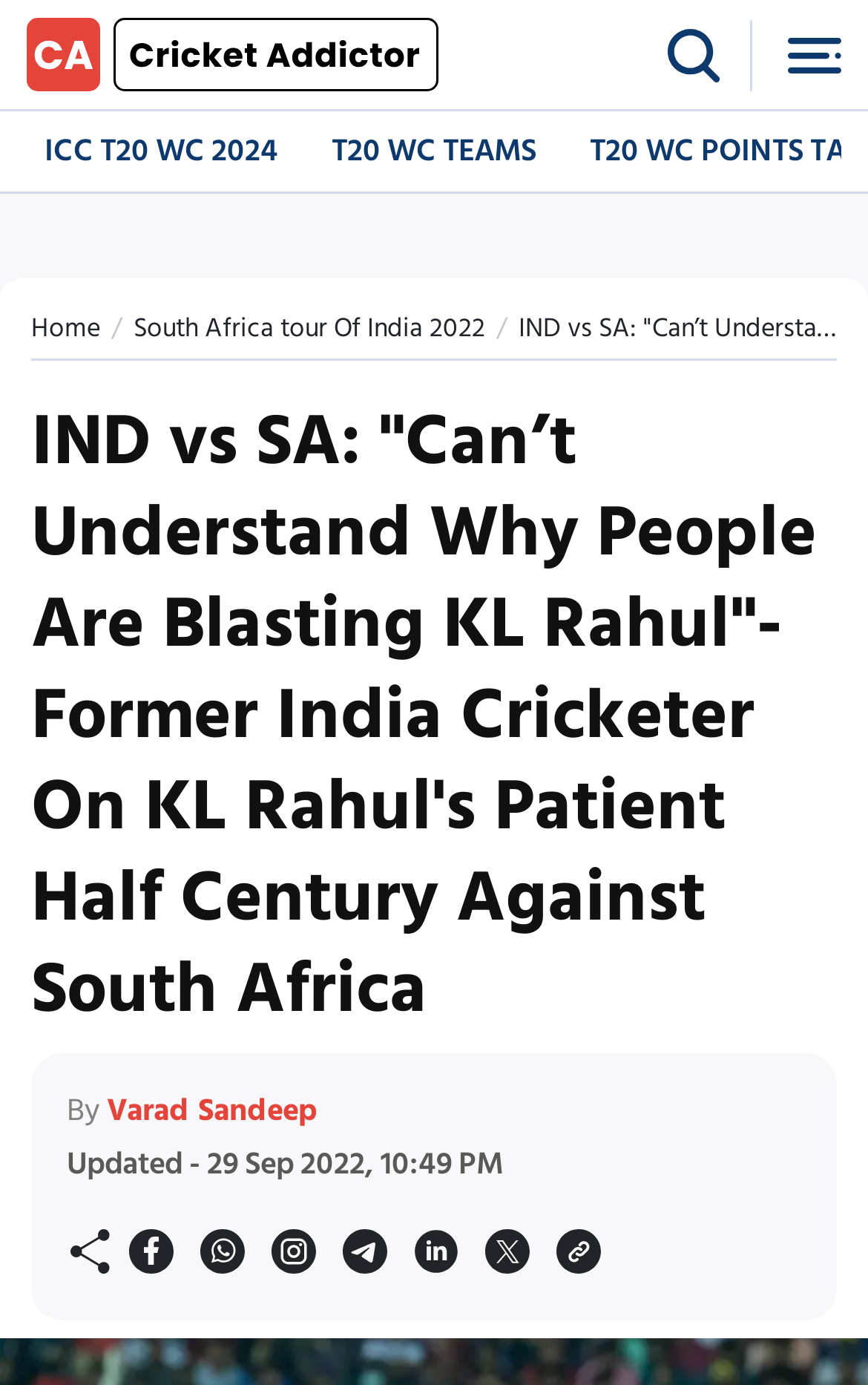Please specify the bounding box coordinates in the format (top-left x, top-left y, bottom-right x, bottom-right y), with values ranging from 0 to 1. Identify the bounding box for the UI component described as follows: Varad Sandeep

[0.123, 0.783, 0.367, 0.82]